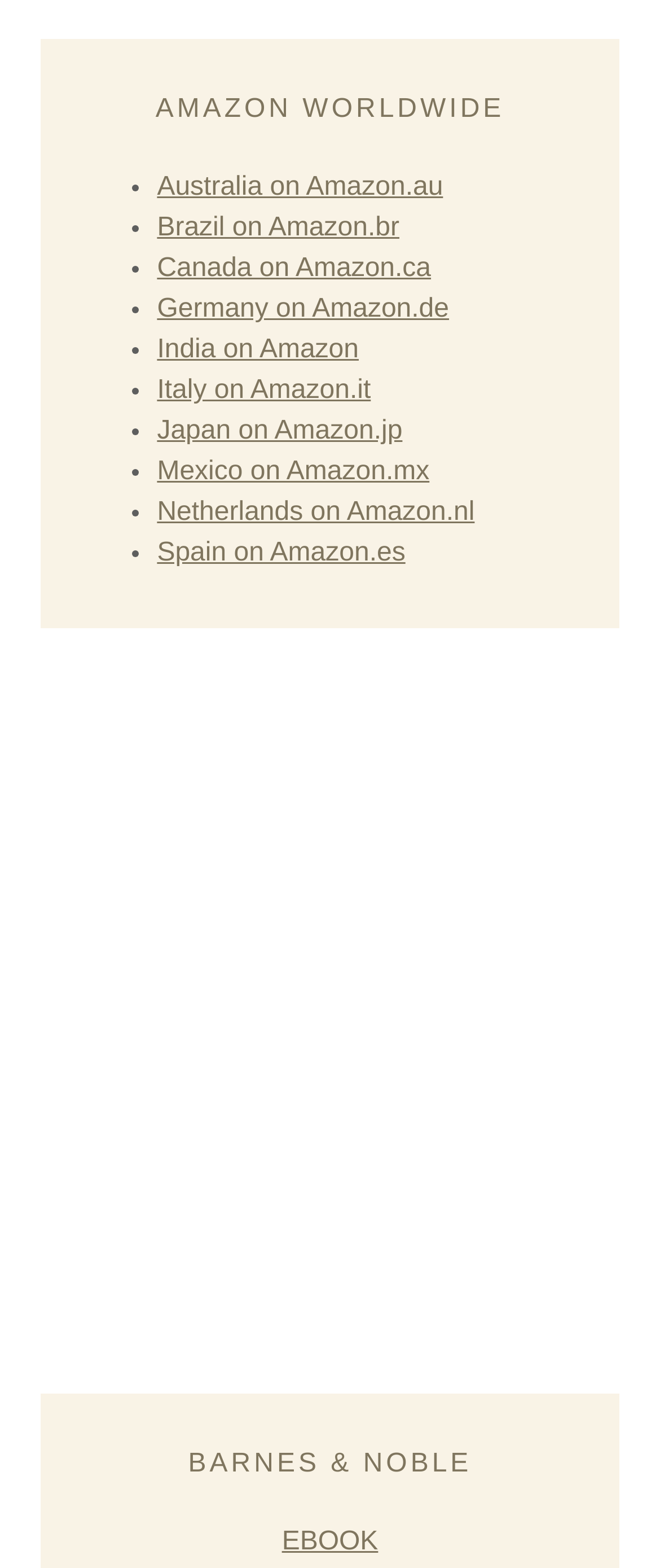Highlight the bounding box coordinates of the element you need to click to perform the following instruction: "View Barnes & Noble."

[0.062, 0.924, 0.938, 0.945]